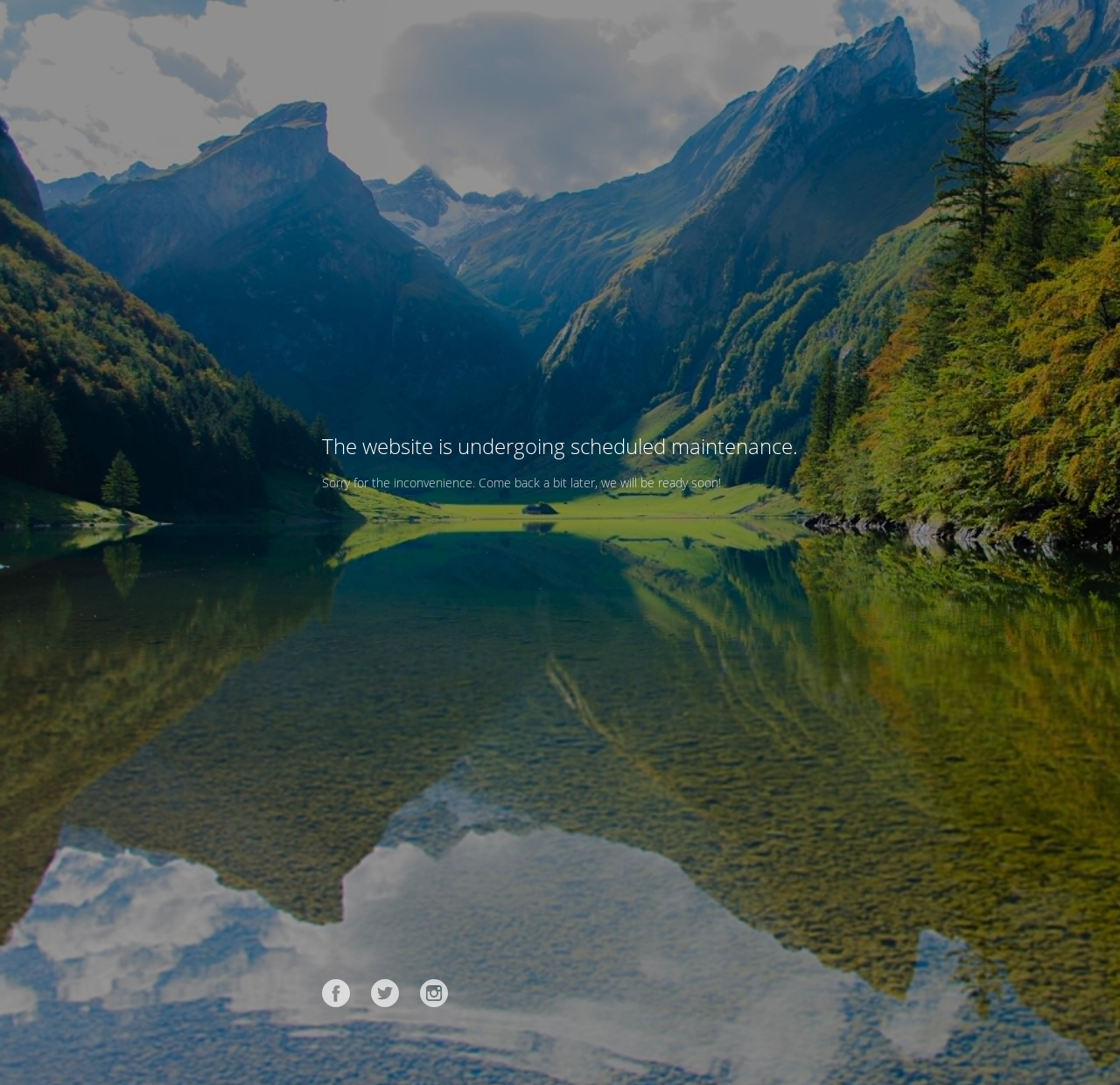How many social media links are present?
Please interpret the details in the image and answer the question thoroughly.

There are three social media links present on the webpage, which are Facebook, Twitter, and Instagram, each with its corresponding image.